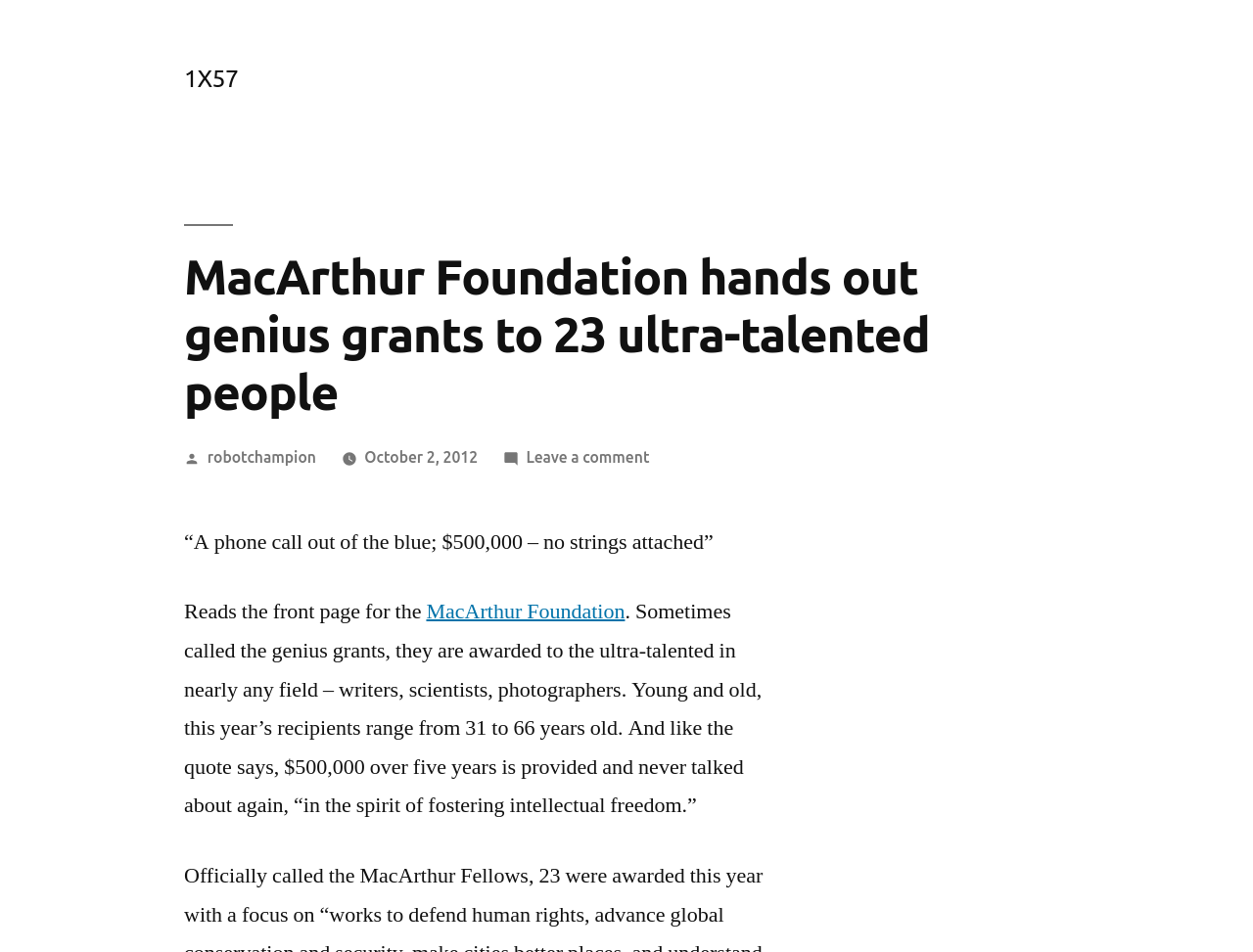What is the name of the foundation mentioned in the article?
Answer the question with as much detail as possible.

I found the answer by looking at the text content of the link element with the text 'MacArthur Foundation' which is located at [0.34, 0.628, 0.499, 0.657]. This link is part of a sentence that describes the foundation and its grants.